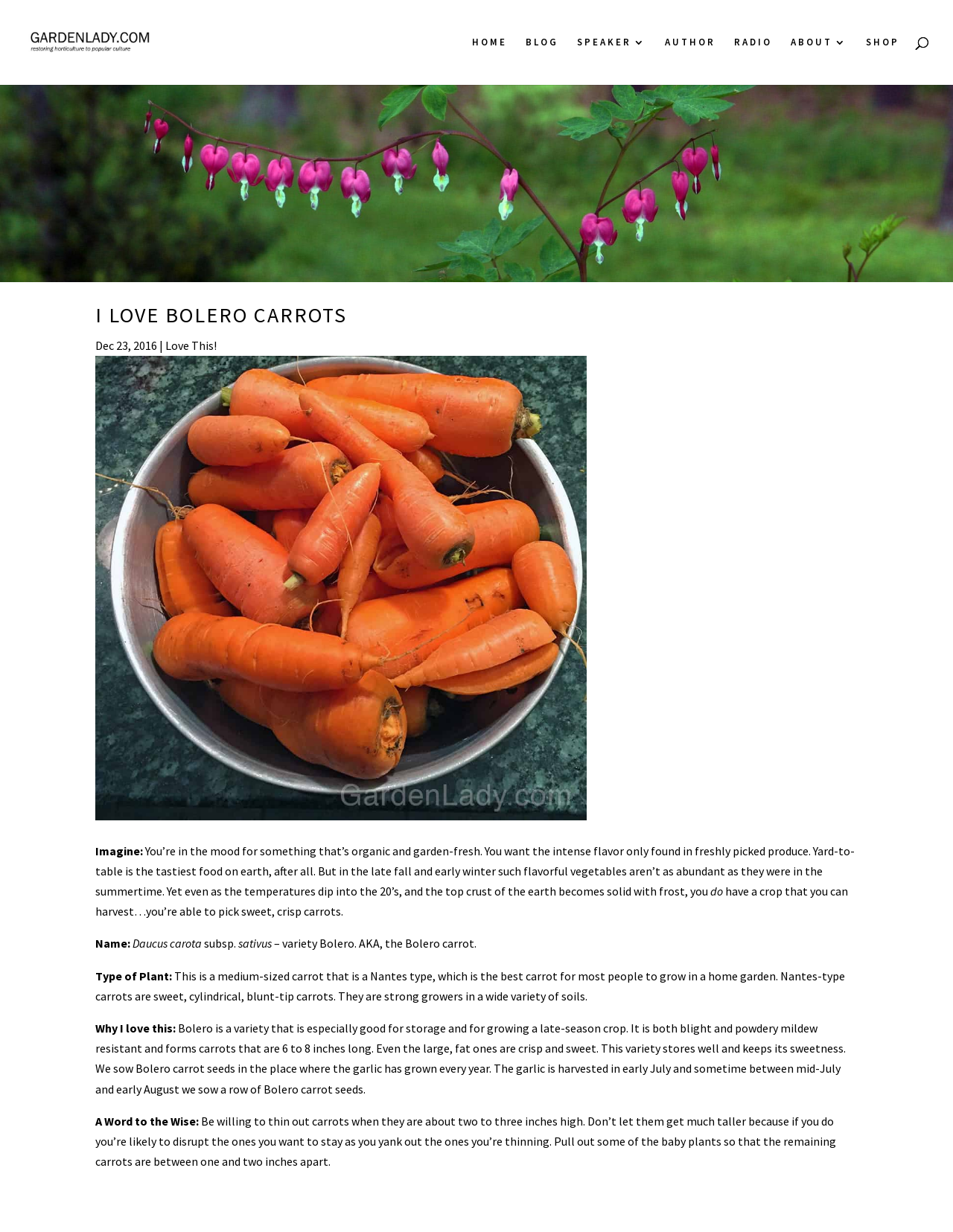Please locate the bounding box coordinates of the element that needs to be clicked to achieve the following instruction: "Visit the shop". The coordinates should be four float numbers between 0 and 1, i.e., [left, top, right, bottom].

[0.909, 0.03, 0.944, 0.069]